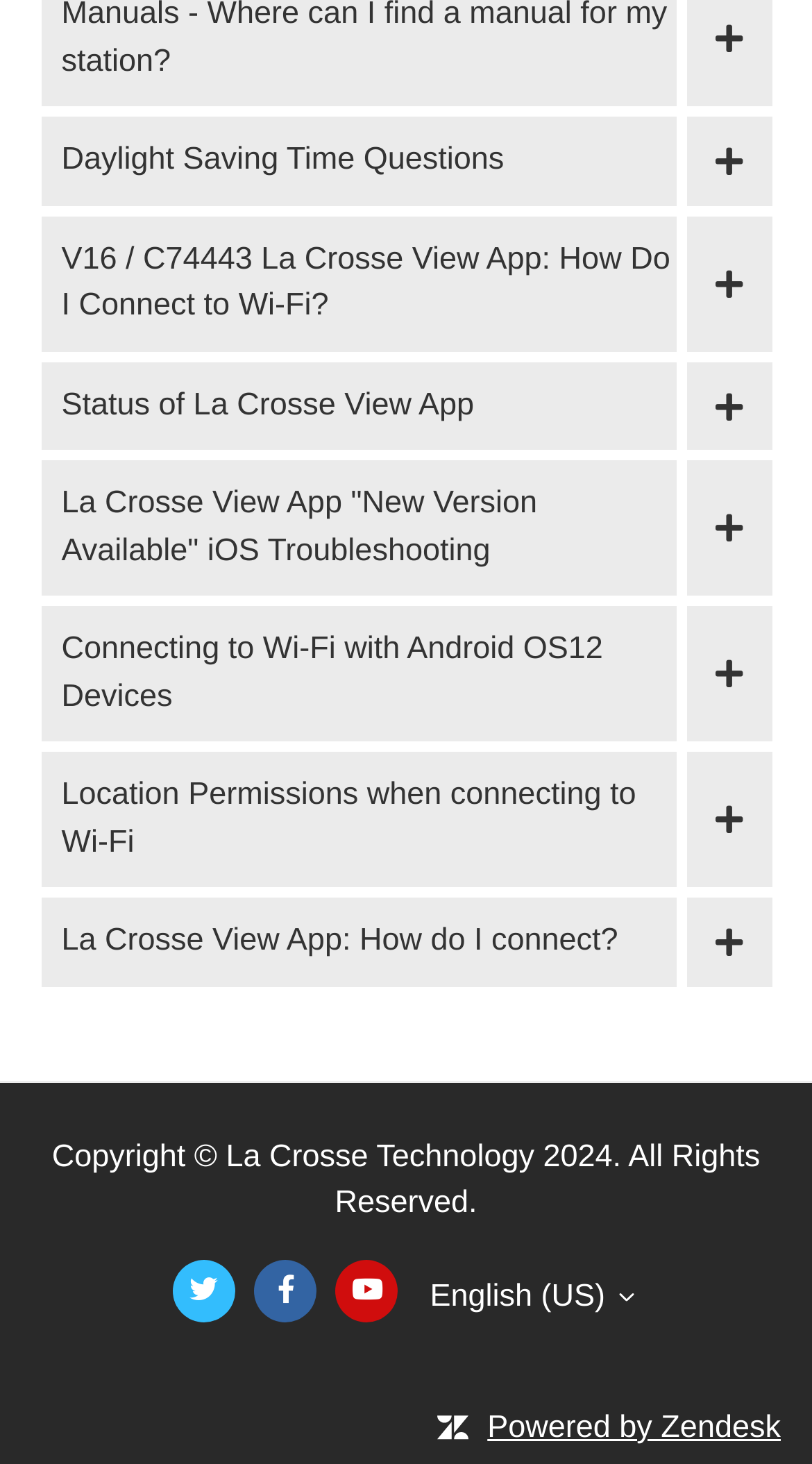Determine the bounding box coordinates of the clickable region to follow the instruction: "Follow Prisoners of Conscience on Facebook".

None